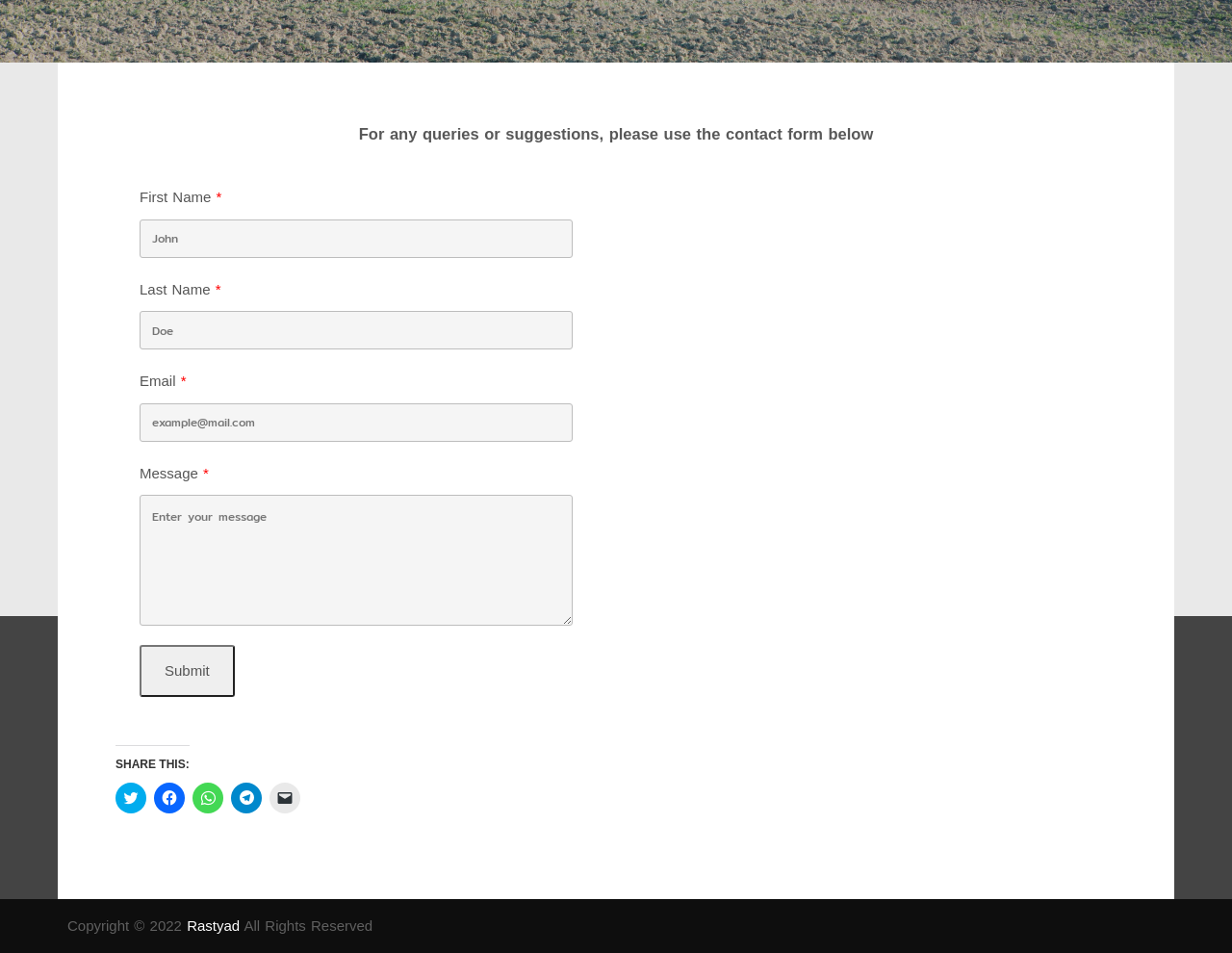Determine the bounding box for the UI element described here: "parent_node: Last Name name="8a2427fa" placeholder="Doe"".

[0.113, 0.326, 0.465, 0.367]